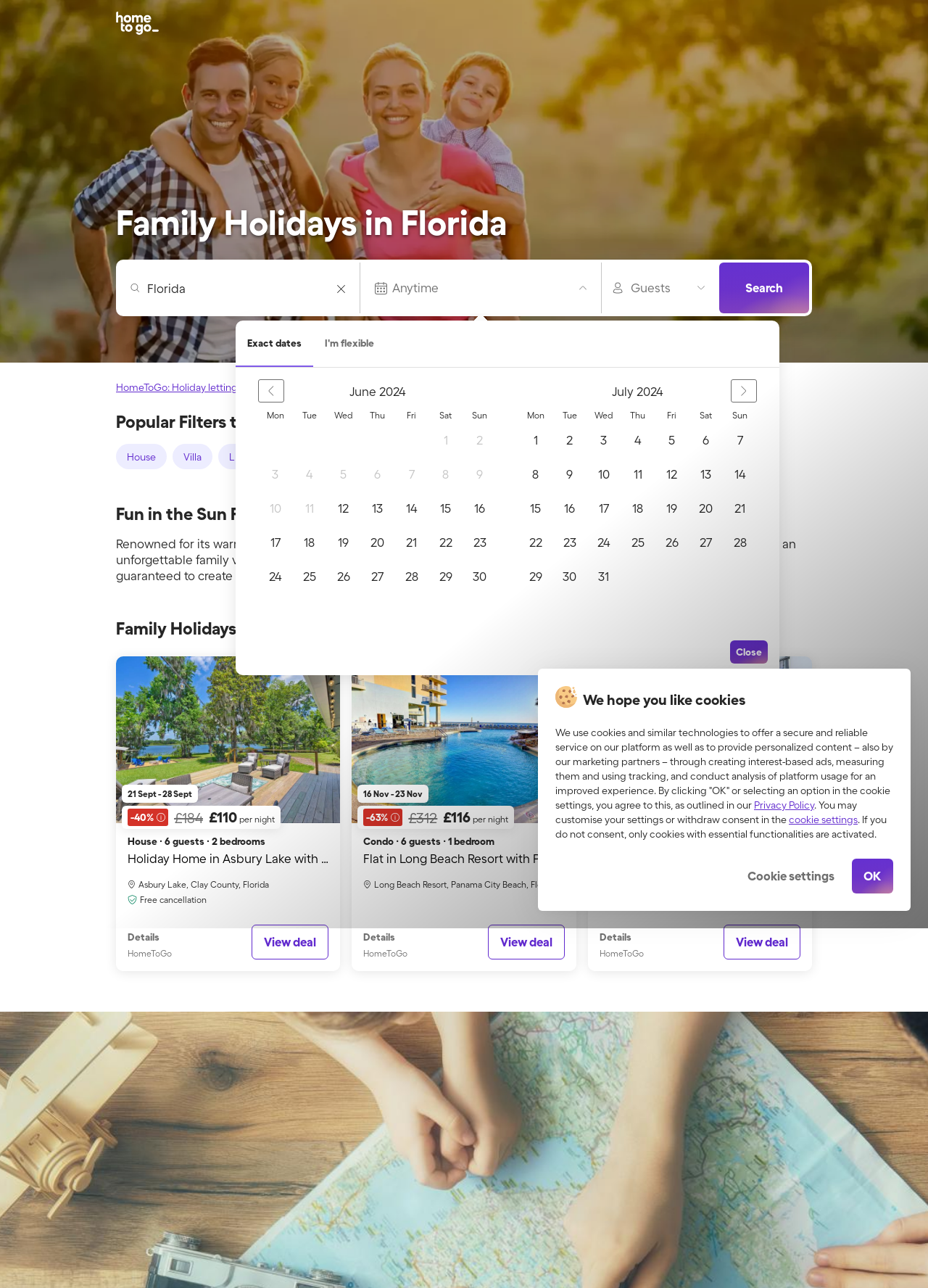Extract the bounding box of the UI element described as: "aria-label="Previous Month"".

[0.278, 0.294, 0.307, 0.312]